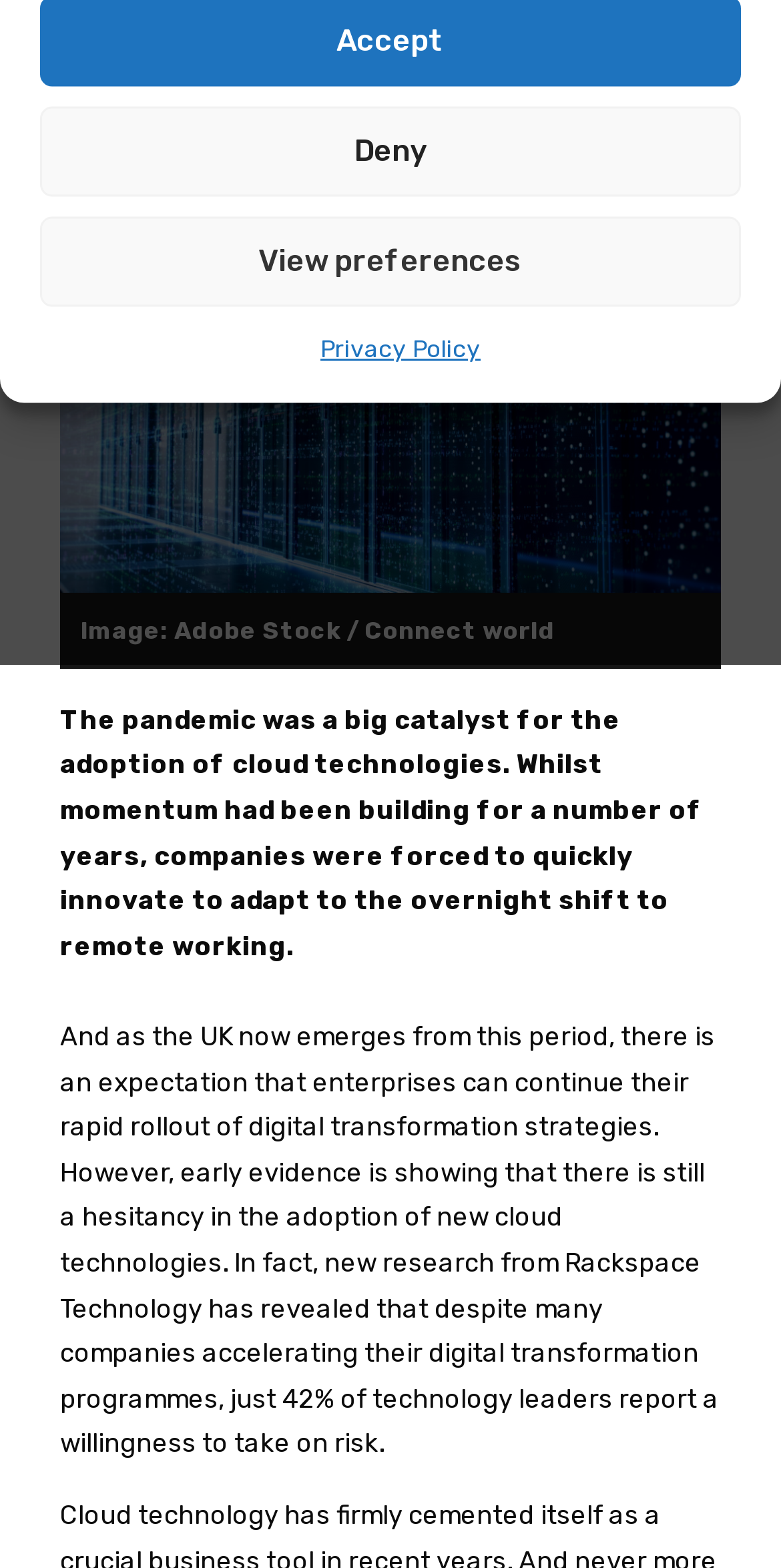Identify the coordinates of the bounding box for the element described below: "DenyDeny". Return the coordinates as four float numbers between 0 and 1: [left, top, right, bottom].

[0.051, 0.068, 0.949, 0.125]